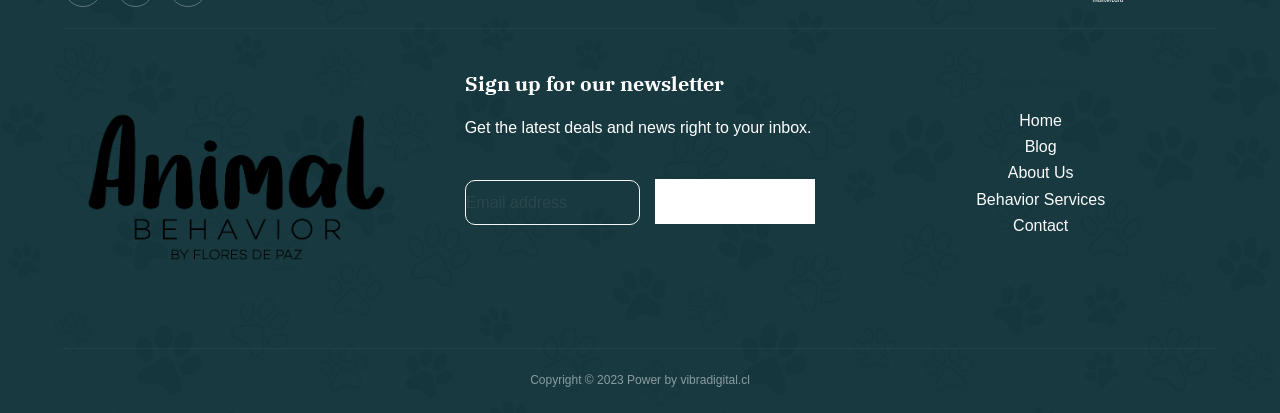What is the purpose of the textbox? Analyze the screenshot and reply with just one word or a short phrase.

Email input